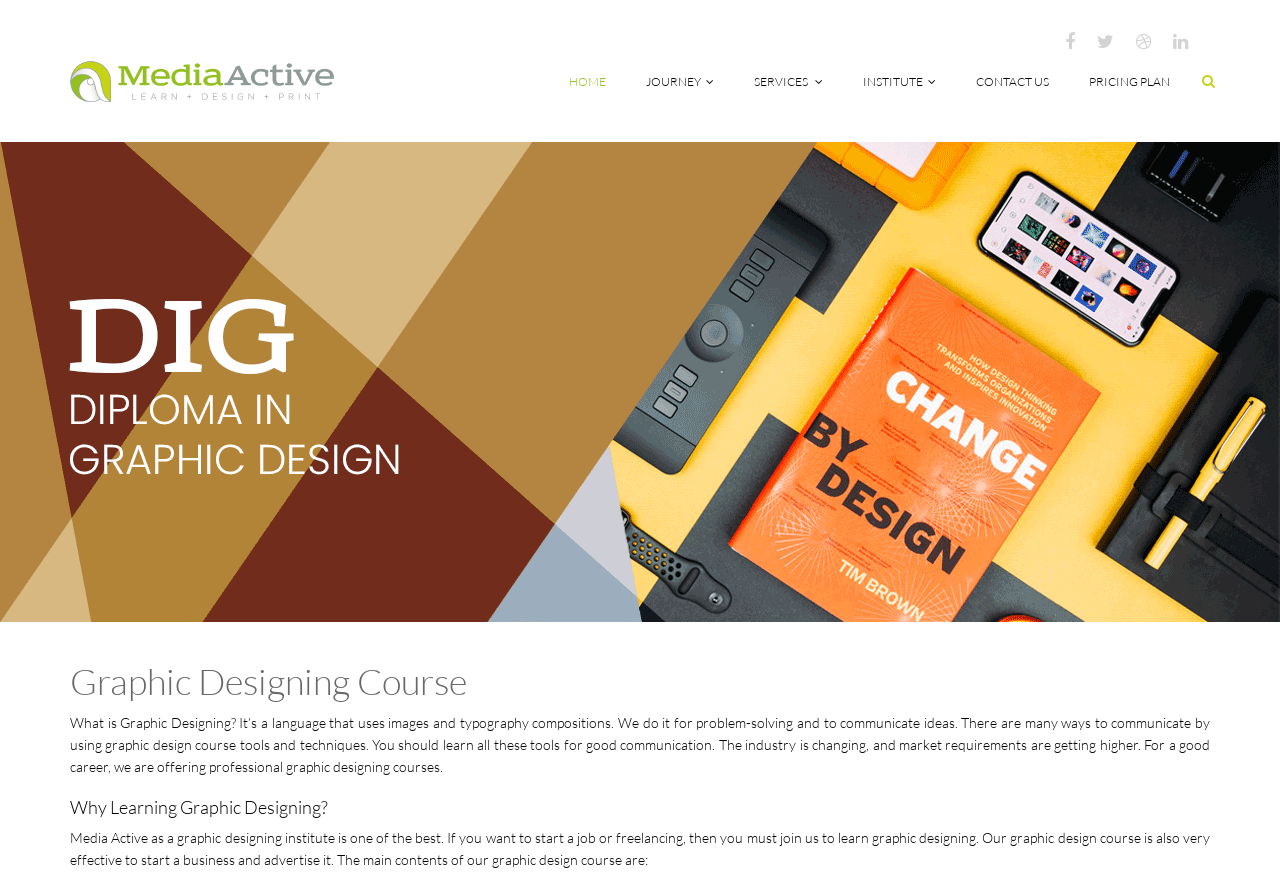What are the main contents of the graphic design course?
Look at the image and answer the question using a single word or phrase.

not specified